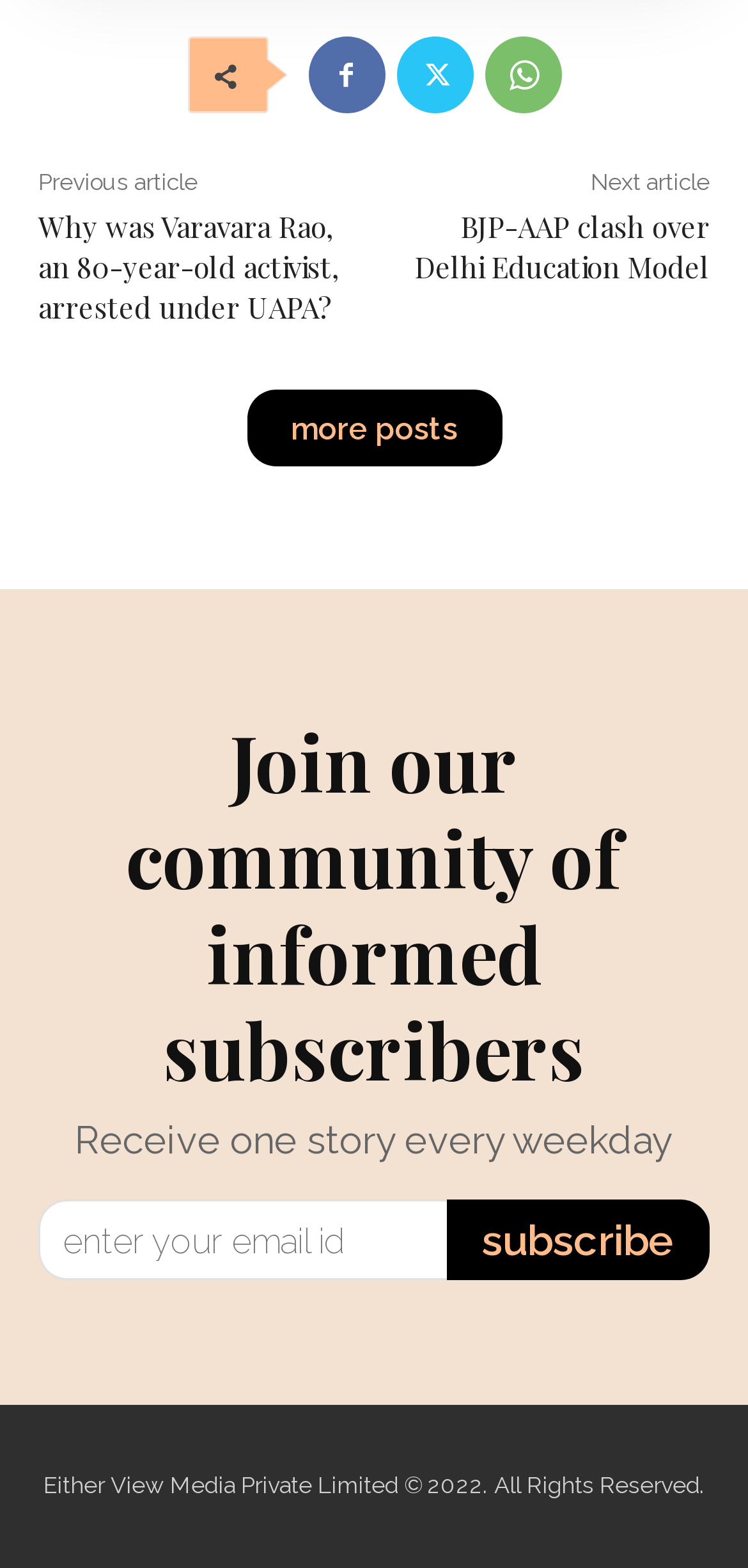Locate the bounding box of the UI element with the following description: "More Posts".

[0.329, 0.249, 0.671, 0.298]